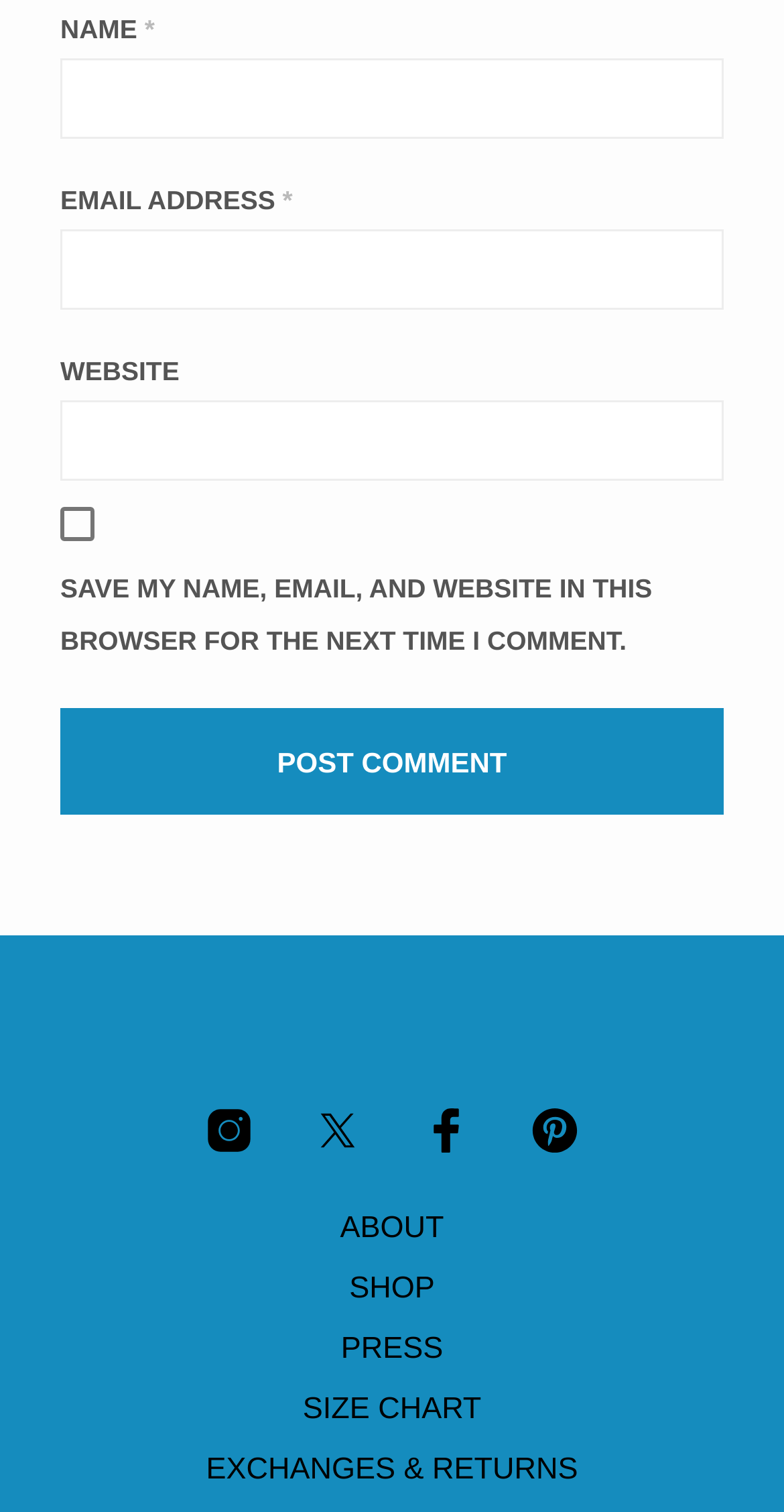Determine the bounding box coordinates of the element that should be clicked to execute the following command: "Visit the ABOUT page".

[0.434, 0.801, 0.566, 0.824]